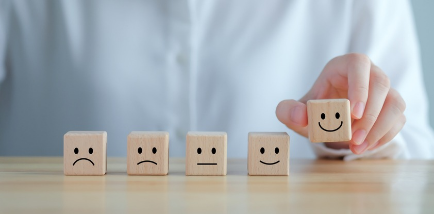Please provide a one-word or phrase answer to the question: 
How many facial expressions are shown?

Three